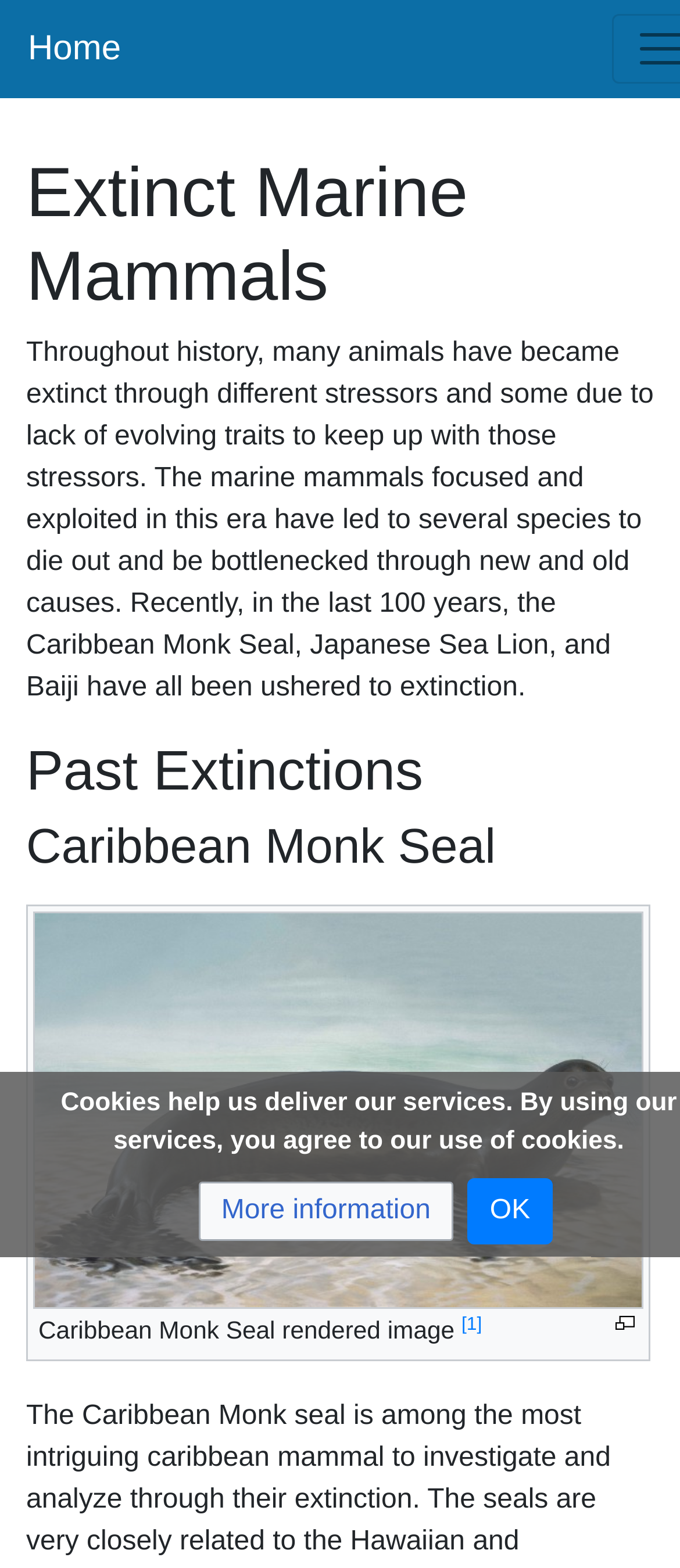What is the purpose of cookies on this website?
Please give a detailed and thorough answer to the question, covering all relevant points.

The purpose of cookies on this website is to deliver services, as stated in the message 'Cookies help us deliver our services. By using our services, you agree to our use of cookies.' at the bottom of the page.